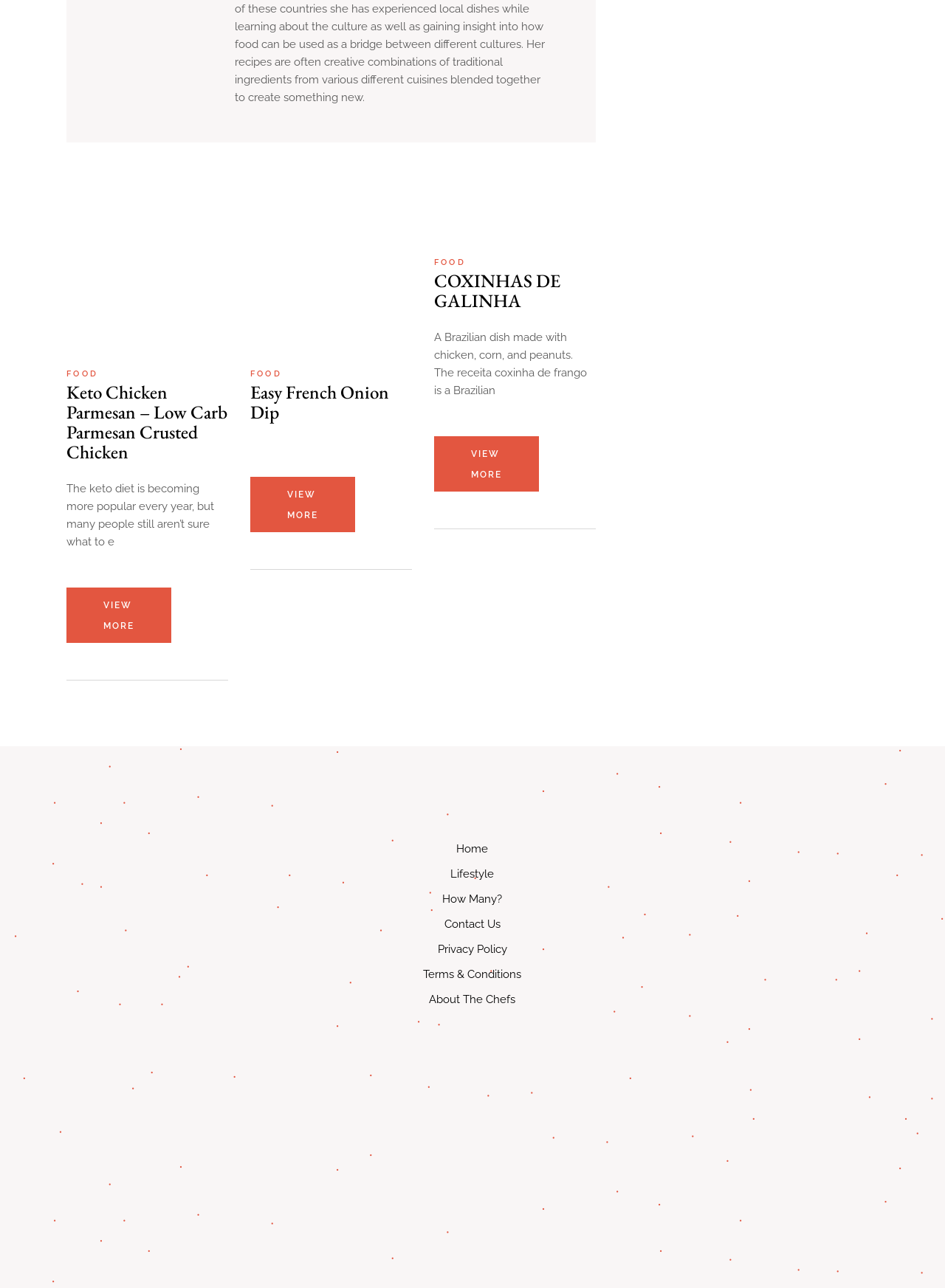How many articles are displayed on the webpage?
Based on the visual content, answer with a single word or a brief phrase.

3